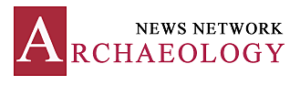Refer to the image and offer a detailed explanation in response to the question: What is the font style of 'NEWS NETWORK'?

The text 'NEWS NETWORK' is presented in a sleek, modern font, which suggests that the font style of 'NEWS NETWORK' is sleek and modern.